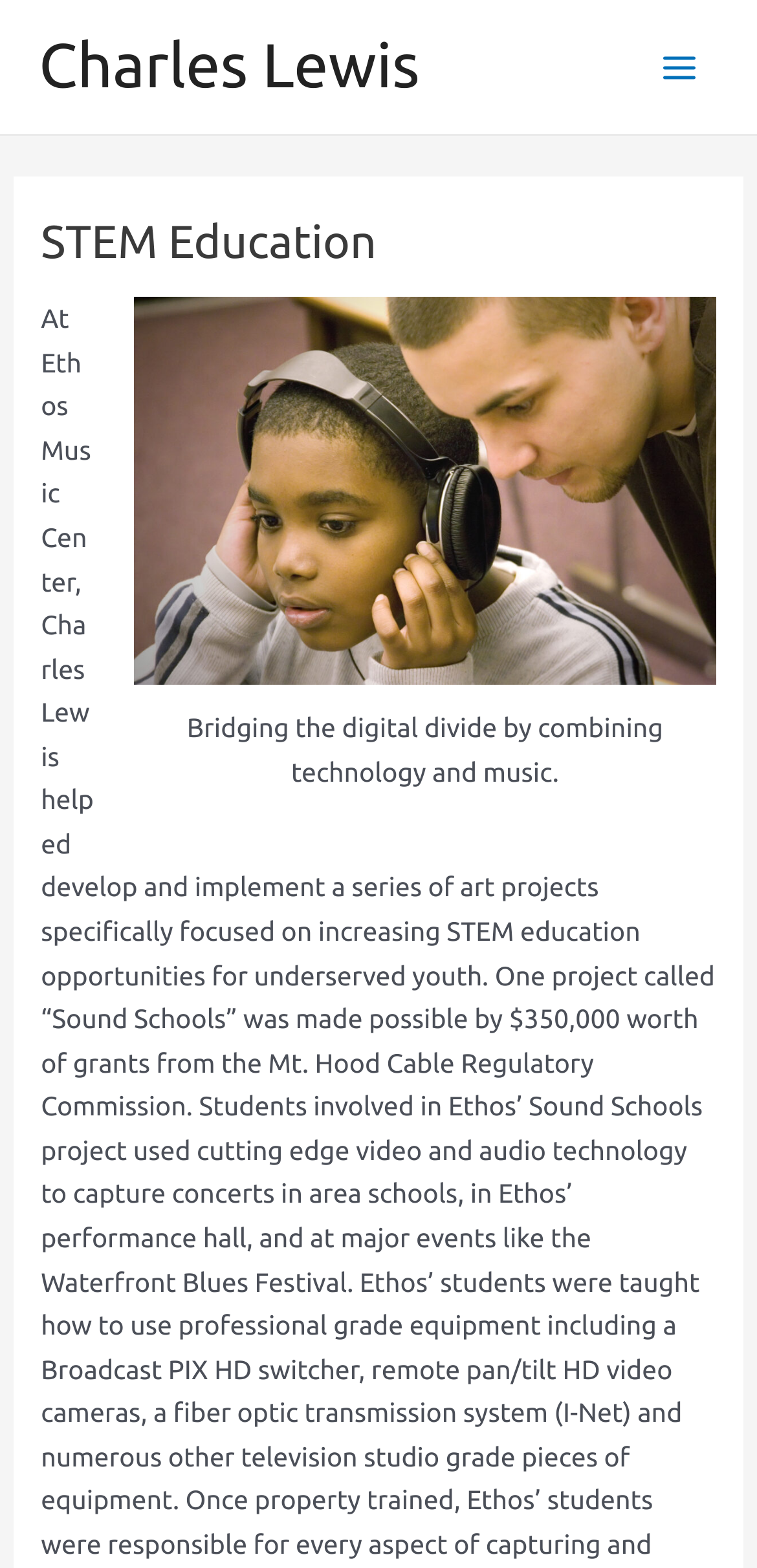Answer this question using a single word or a brief phrase:
What is the topic of the header element?

STEM Education